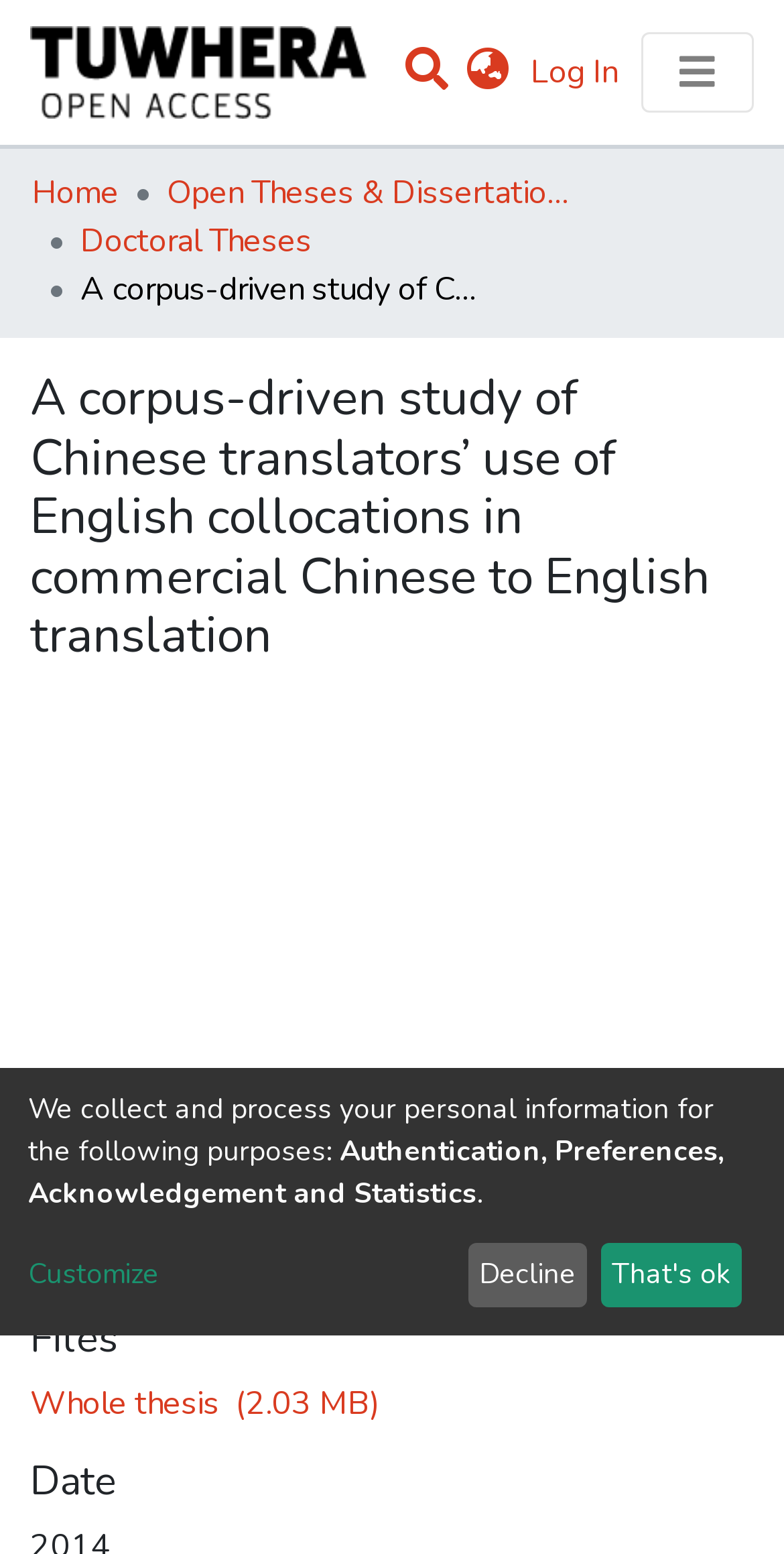From the element description aria-label="Language switch" title="Language switch", predict the bounding box coordinates of the UI element. The coordinates must be specified in the format (top-left x, top-left y, bottom-right x, bottom-right y) and should be within the 0 to 1 range.

[0.578, 0.031, 0.667, 0.062]